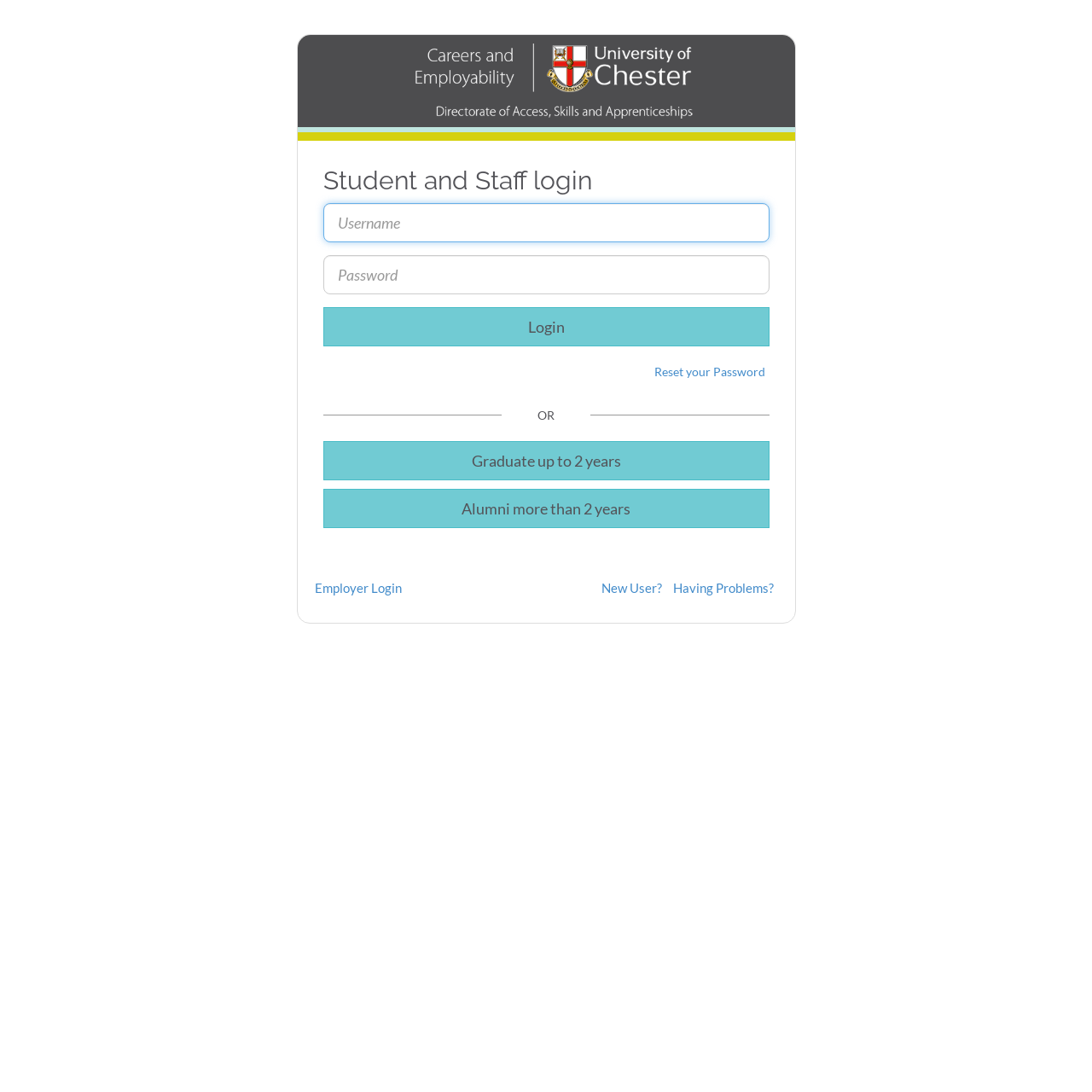Determine the bounding box coordinates of the clickable region to carry out the instruction: "Login as a graduate up to 2 years".

[0.296, 0.404, 0.704, 0.44]